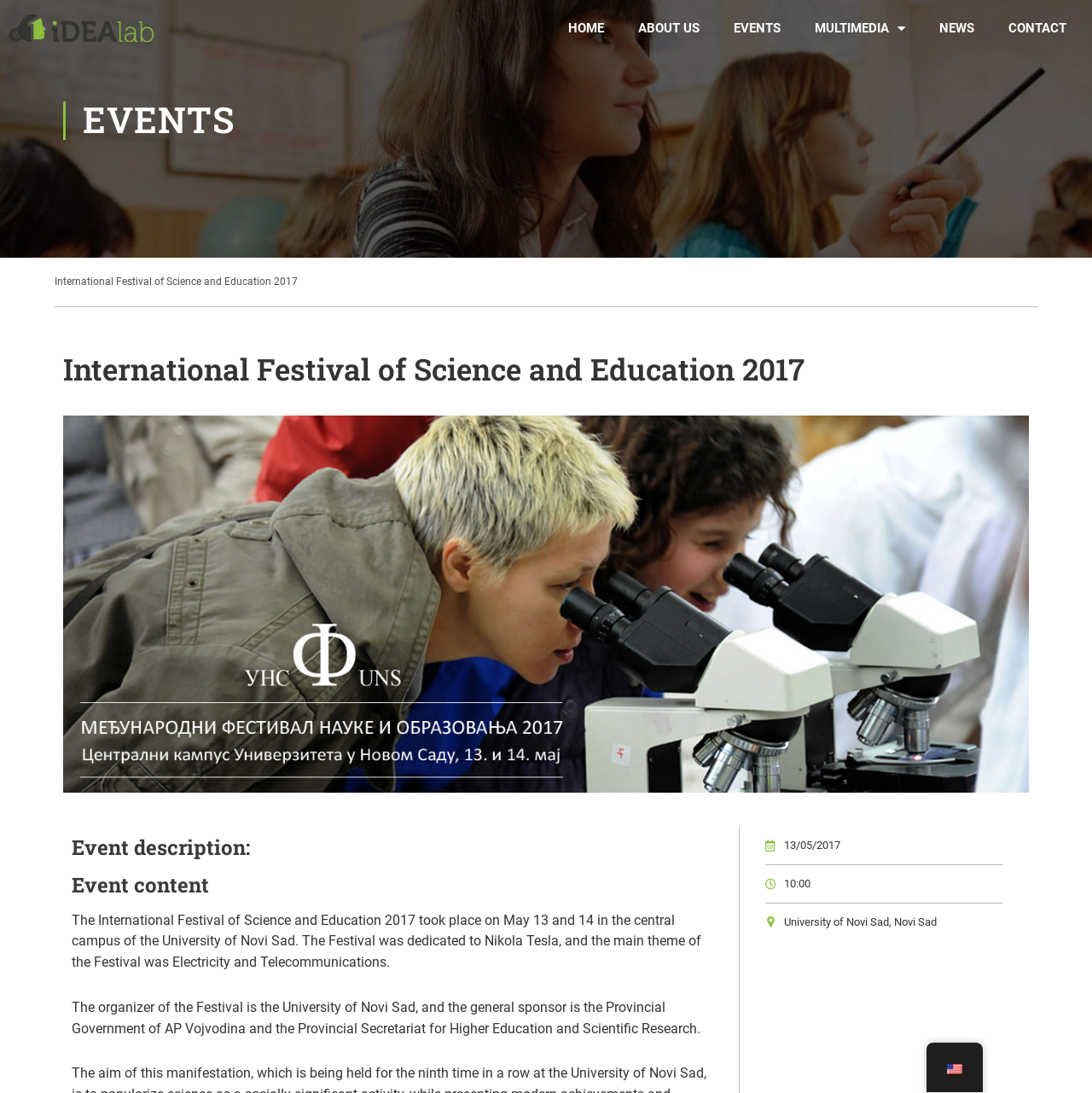Based on the element description, predict the bounding box coordinates (top-left x, top-left y, bottom-right x, bottom-right y) for the UI element in the screenshot: Stress Management Part 2

None